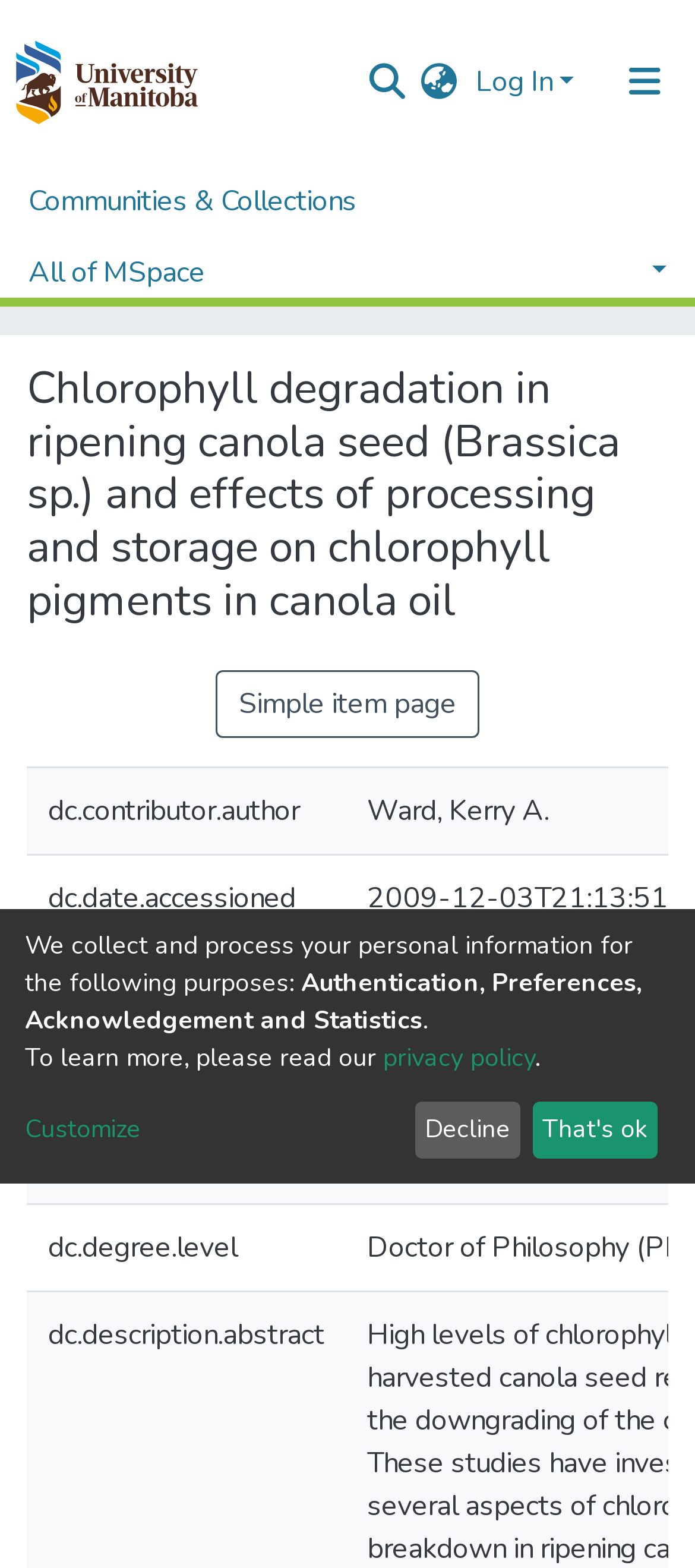Please mark the clickable region by giving the bounding box coordinates needed to complete this instruction: "Switch language".

[0.59, 0.039, 0.674, 0.066]